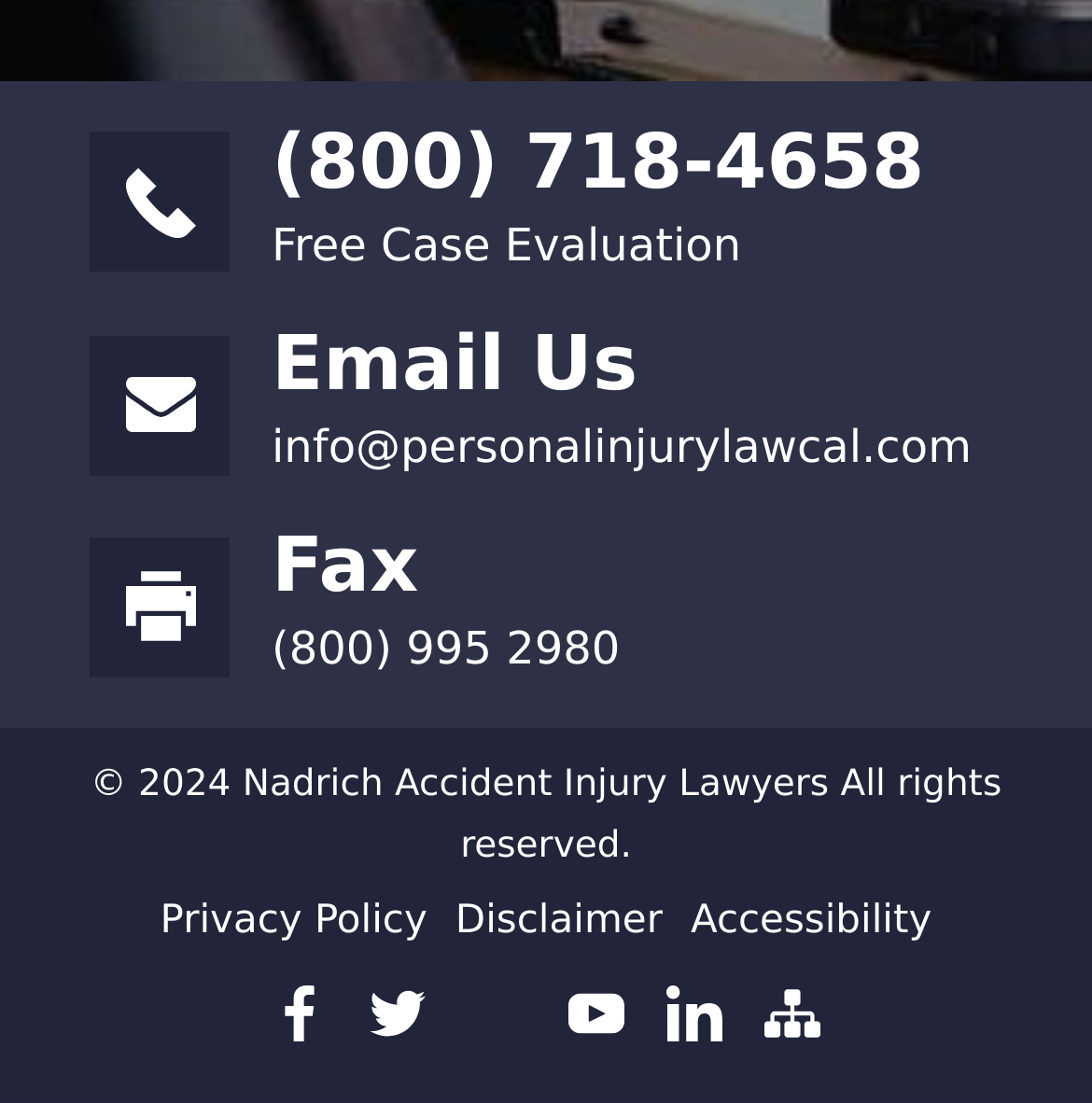How many social media links are there at the bottom of the page?
Using the visual information, reply with a single word or short phrase.

5